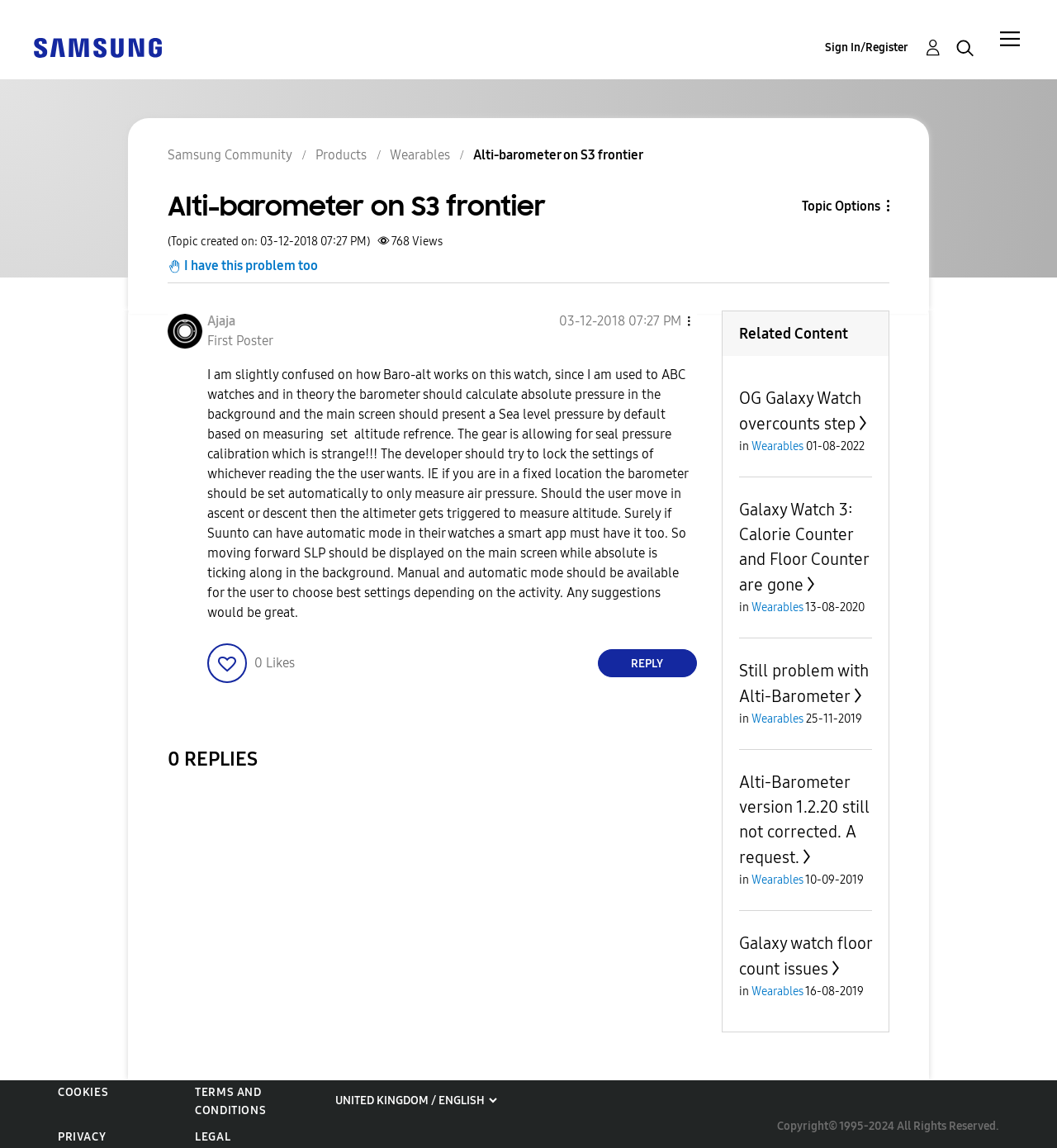Write a detailed summary of the webpage, including text, images, and layout.

This webpage is a discussion forum on the Samsung Community website, specifically focused on the topic "Alti-barometer on S3 frontier". At the top of the page, there is a navigation bar with links to "English", "Community", and "Sign In/Register". On the right side of the navigation bar, there is a search icon.

Below the navigation bar, there is a breadcrumb navigation section that shows the hierarchy of the current topic, with links to "Samsung Community", "Products", "Wearables", and "Alti-barometer on S3 frontier". Next to the breadcrumb navigation, there is a heading that displays the title of the topic.

The main content of the page is a post from a user named "Ajaja", who is discussing their confusion about how the barometer works on their S3 frontier watch. The post is a lengthy paragraph that explains their issue and suggests potential solutions. Below the post, there are several buttons and links, including "Topic Options", "View Profile of Ajaja", and "Show Alti-barometer on S3 frontier post option menu".

On the right side of the page, there is a section that displays the number of views and replies to the post, as well as a button to reply to the post. Below this section, there is a list of related content, which includes links to other topics on the forum, such as "OG Galaxy Watch overcounts step" and "Galaxy Watch 3: Calorie Counter and Floor Counter are gone".

At the bottom of the page, there is a footer section that includes links to "COOKIES", "TERMS AND CONDITIONS", "PRIVACY", and "LEGAL", as well as a combobox to choose a region and a copyright notice.